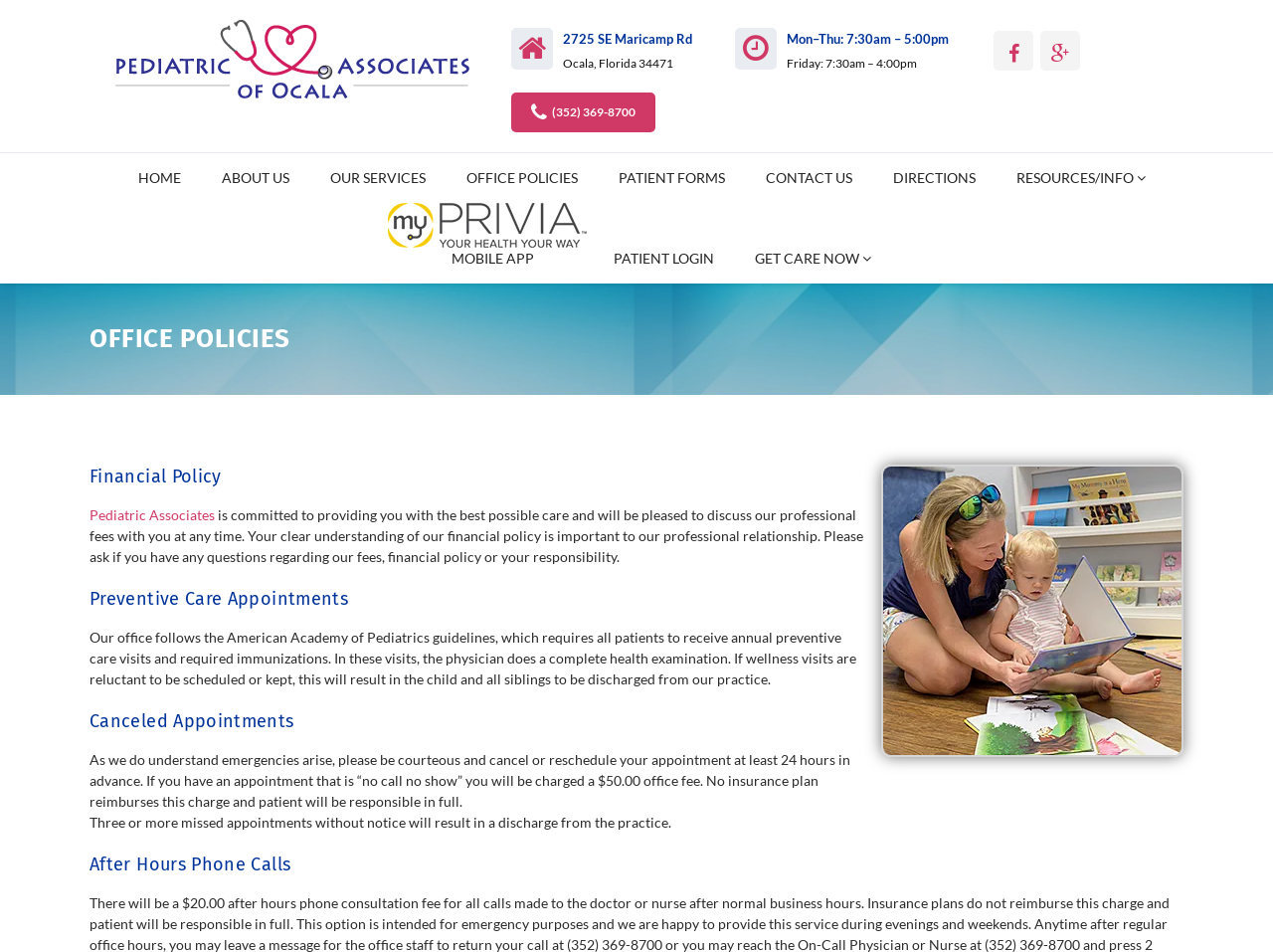Identify the bounding box coordinates of the part that should be clicked to carry out this instruction: "Contact us".

[0.59, 0.16, 0.68, 0.212]